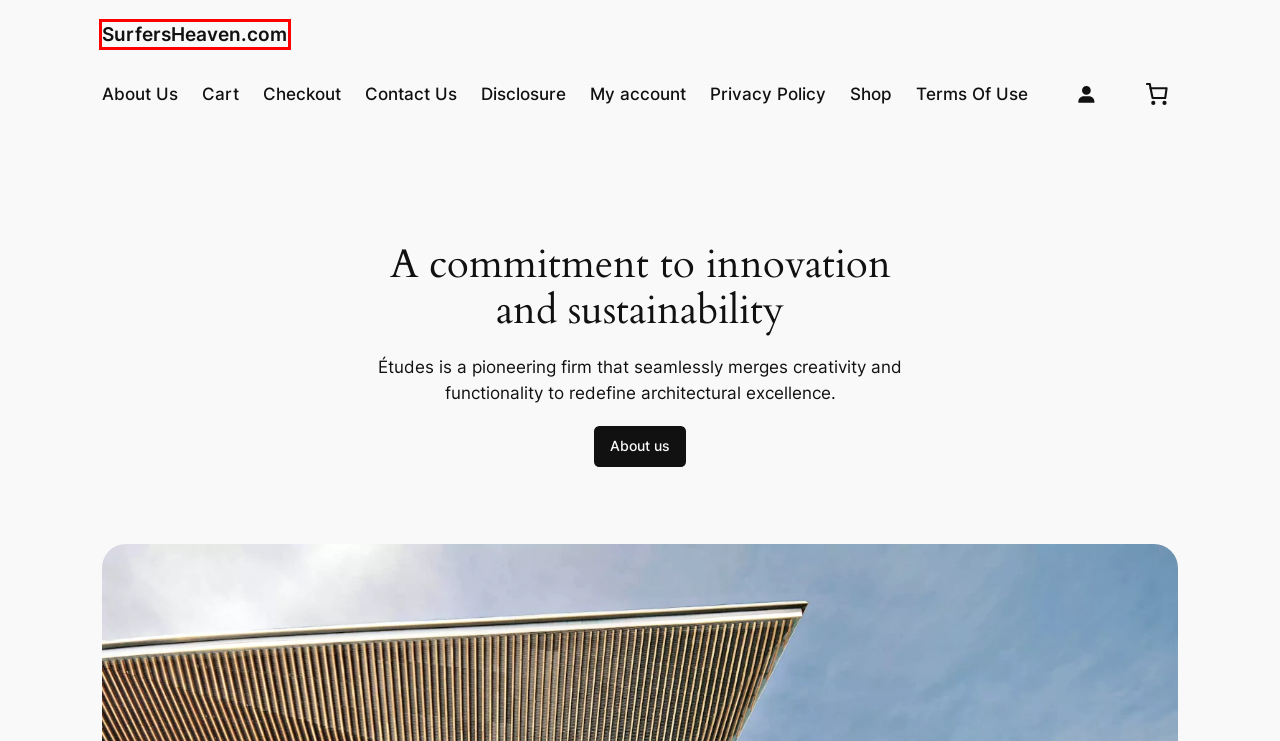After examining the screenshot of a webpage with a red bounding box, choose the most accurate webpage description that corresponds to the new page after clicking the element inside the red box. Here are the candidates:
A. Cart - SurfersHeaven.com
B. My account - SurfersHeaven.com
C. Privacy Policy - SurfersHeaven.com
D. About Us - SurfersHeaven.com
E. SurfersHeaven.com - Ride the Waves. Discover the Best.
F. Terms Of Use - SurfersHeaven.com
G. Shop - SurfersHeaven.com
H. Contact Us - SurfersHeaven.com

E